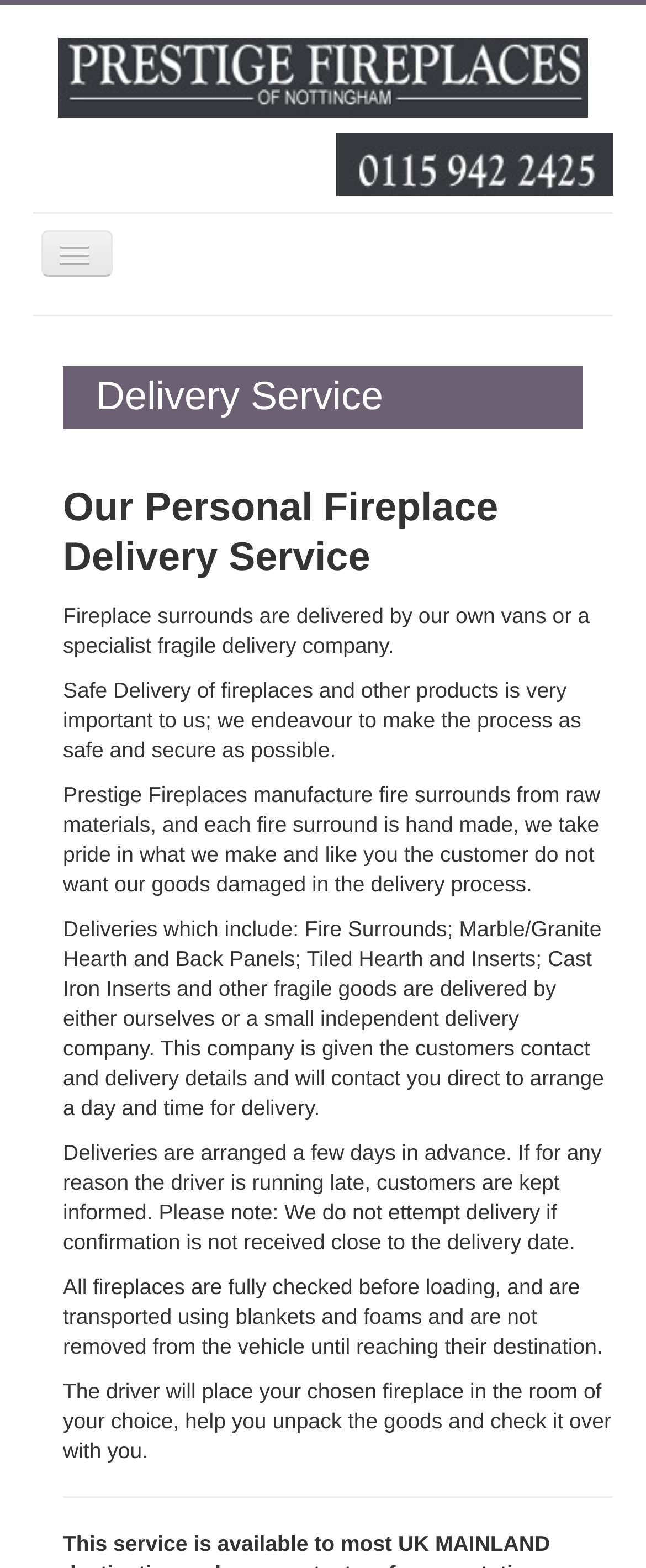What is the focus of Prestige Fireplaces?
Look at the image and construct a detailed response to the question.

Based on the webpage, the focus of Prestige Fireplaces is on their fireplace delivery service, as indicated by the heading 'Our Personal Fireplace Delivery Service' and the detailed descriptions of their delivery process.